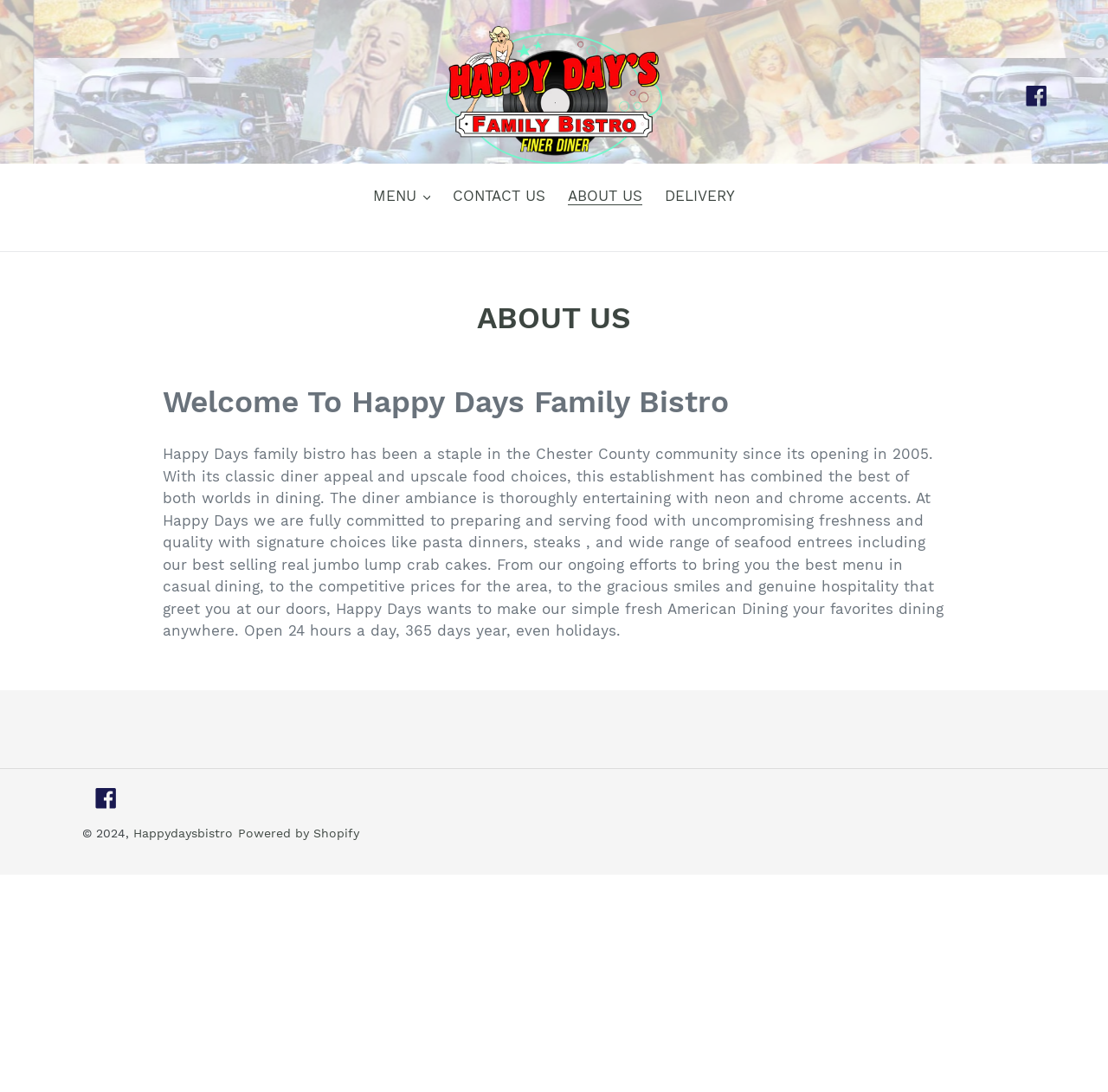Find the bounding box coordinates corresponding to the UI element with the description: "ABOUT US". The coordinates should be formatted as [left, top, right, bottom], with values as floats between 0 and 1.

[0.505, 0.17, 0.588, 0.192]